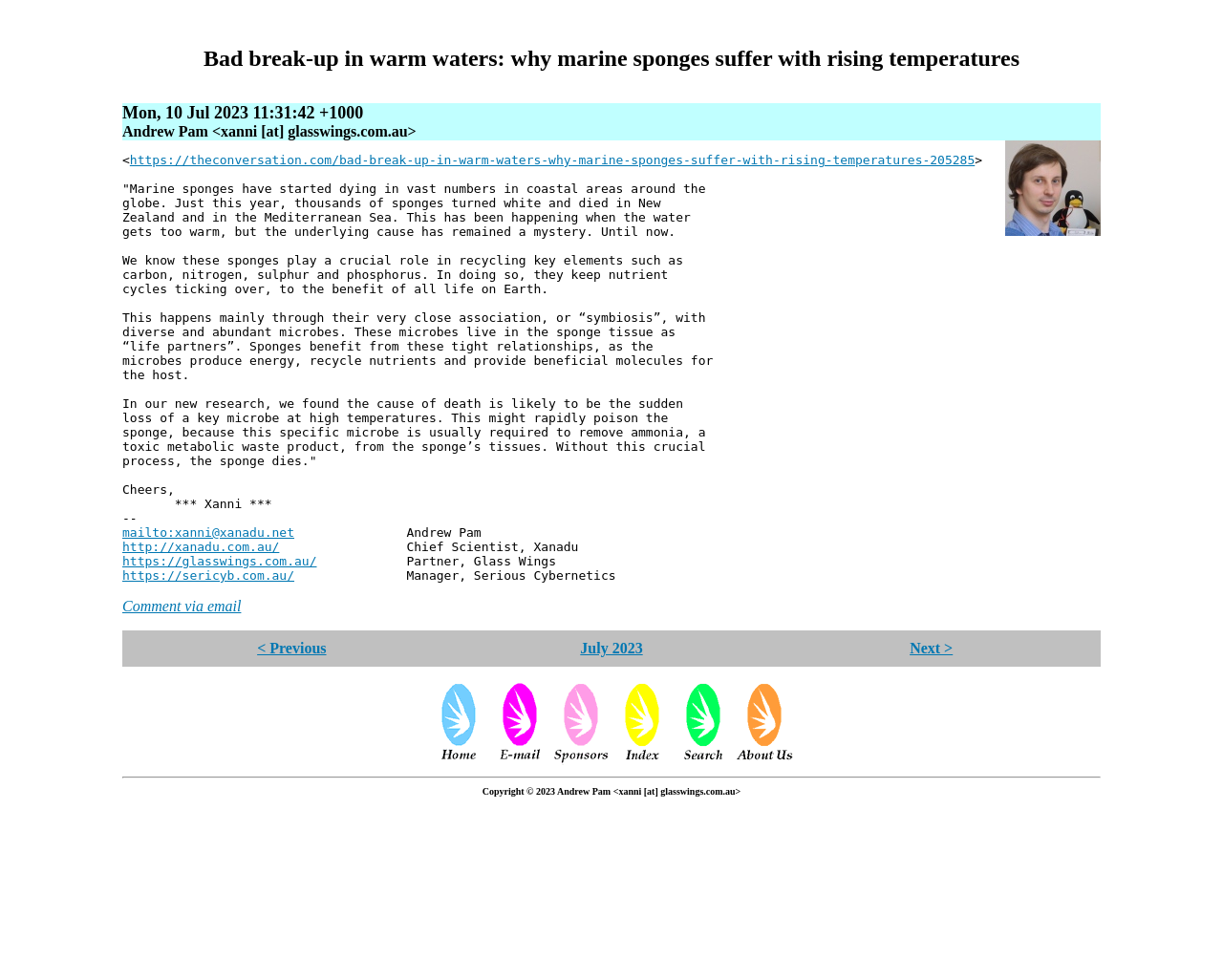Find the bounding box coordinates of the element I should click to carry out the following instruction: "Go to the home page".

[0.352, 0.767, 0.398, 0.784]